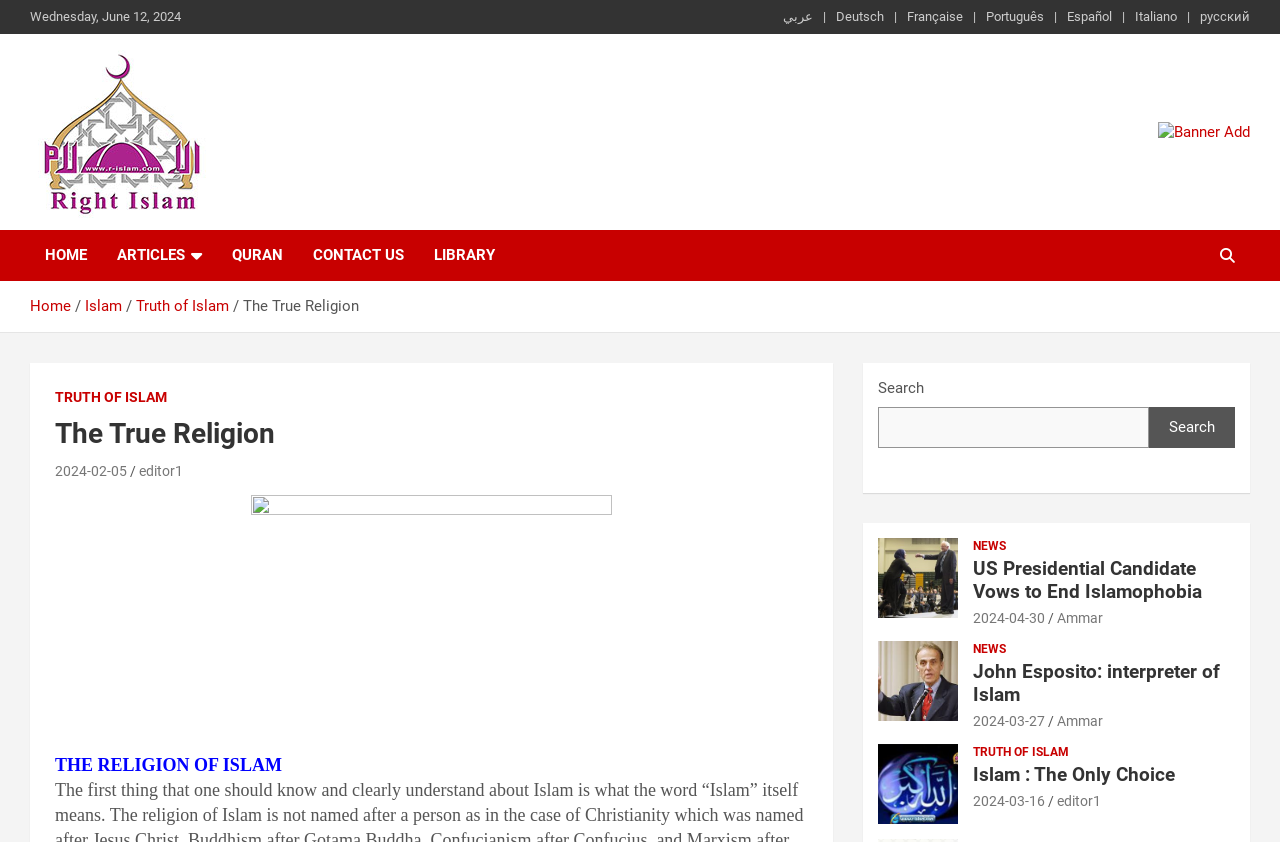Using the elements shown in the image, answer the question comprehensively: What is the main topic of this webpage?

The main topic of this webpage is Islam, as indicated by the heading 'The True Religion' and the various links and articles related to Islam on the webpage.